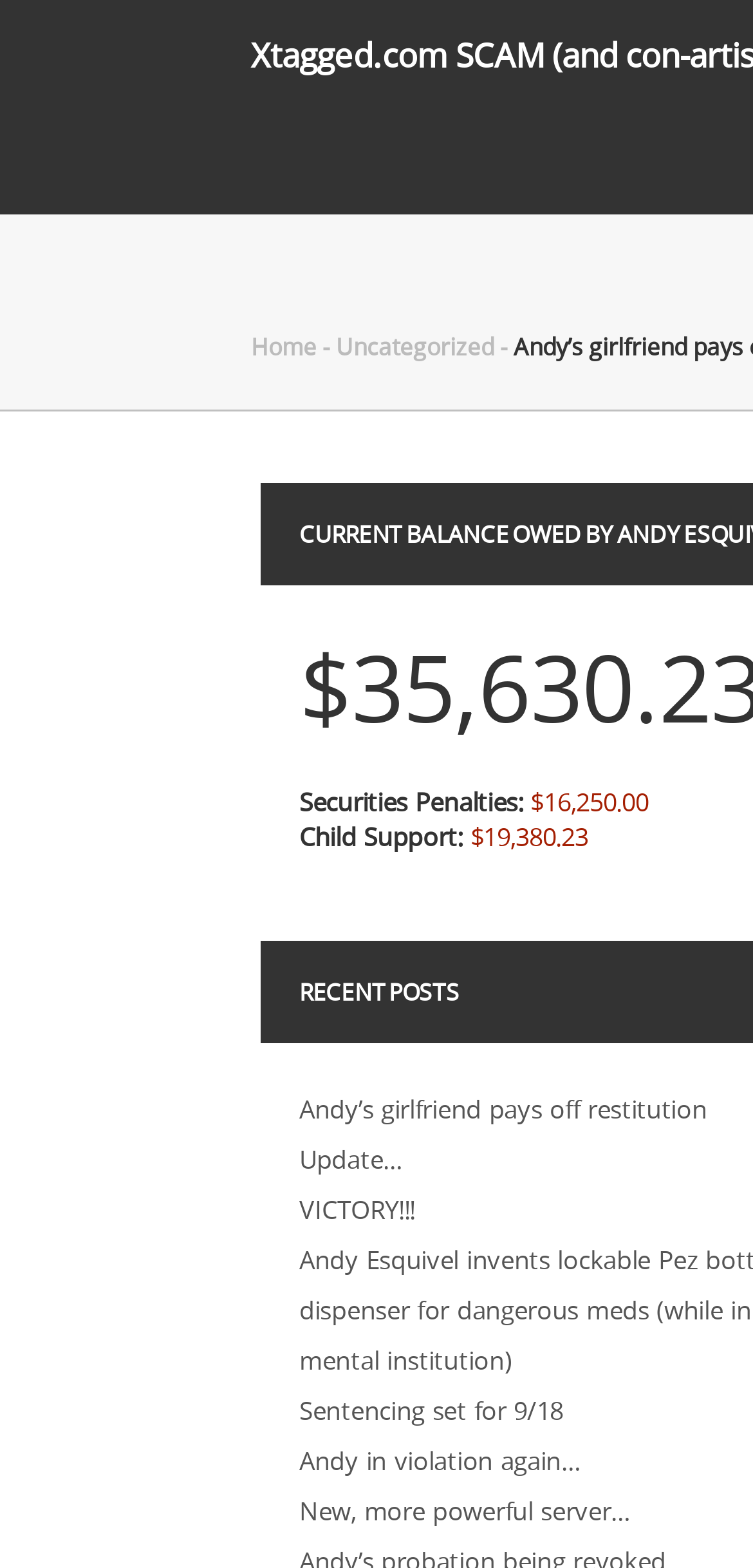Locate the bounding box coordinates of the element I should click to achieve the following instruction: "view uncategorized posts".

[0.446, 0.211, 0.656, 0.231]